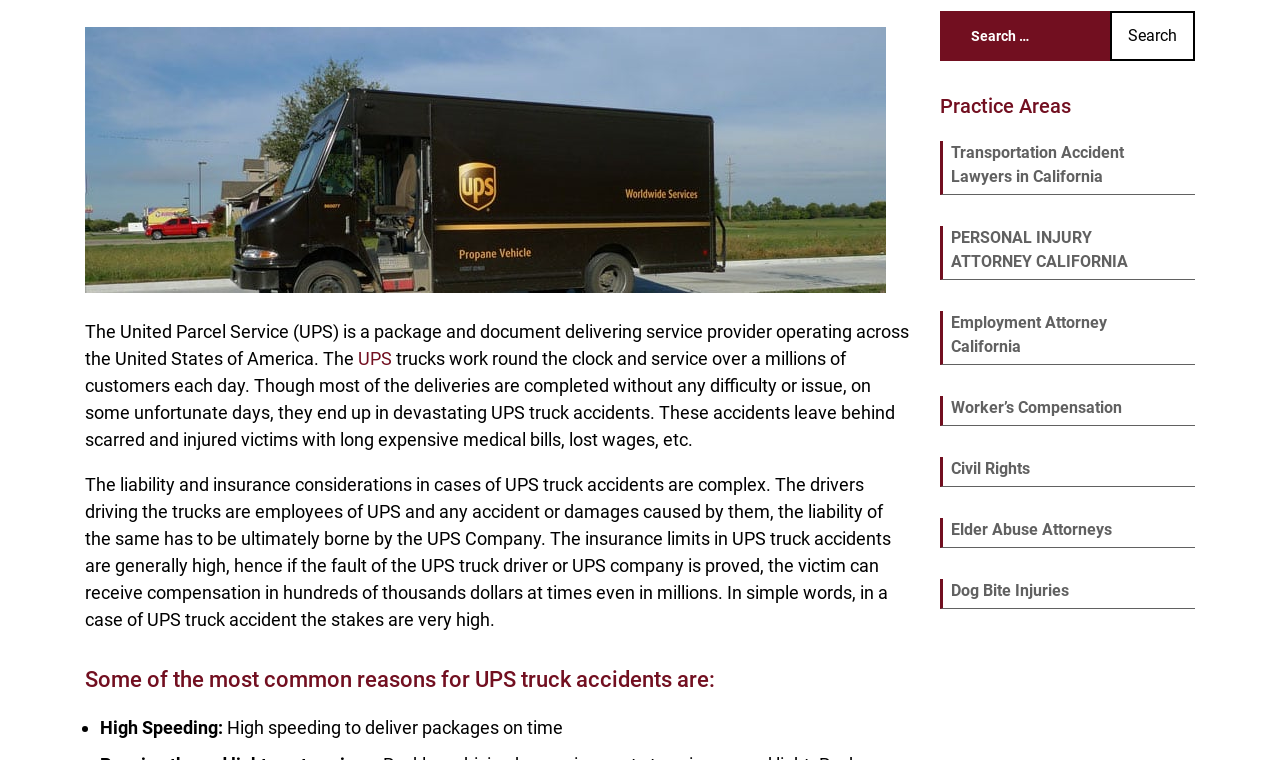Bounding box coordinates should be provided in the format (top-left x, top-left y, bottom-right x, bottom-right y) with all values between 0 and 1. Identify the bounding box for this UI element: parent_node: 3

None